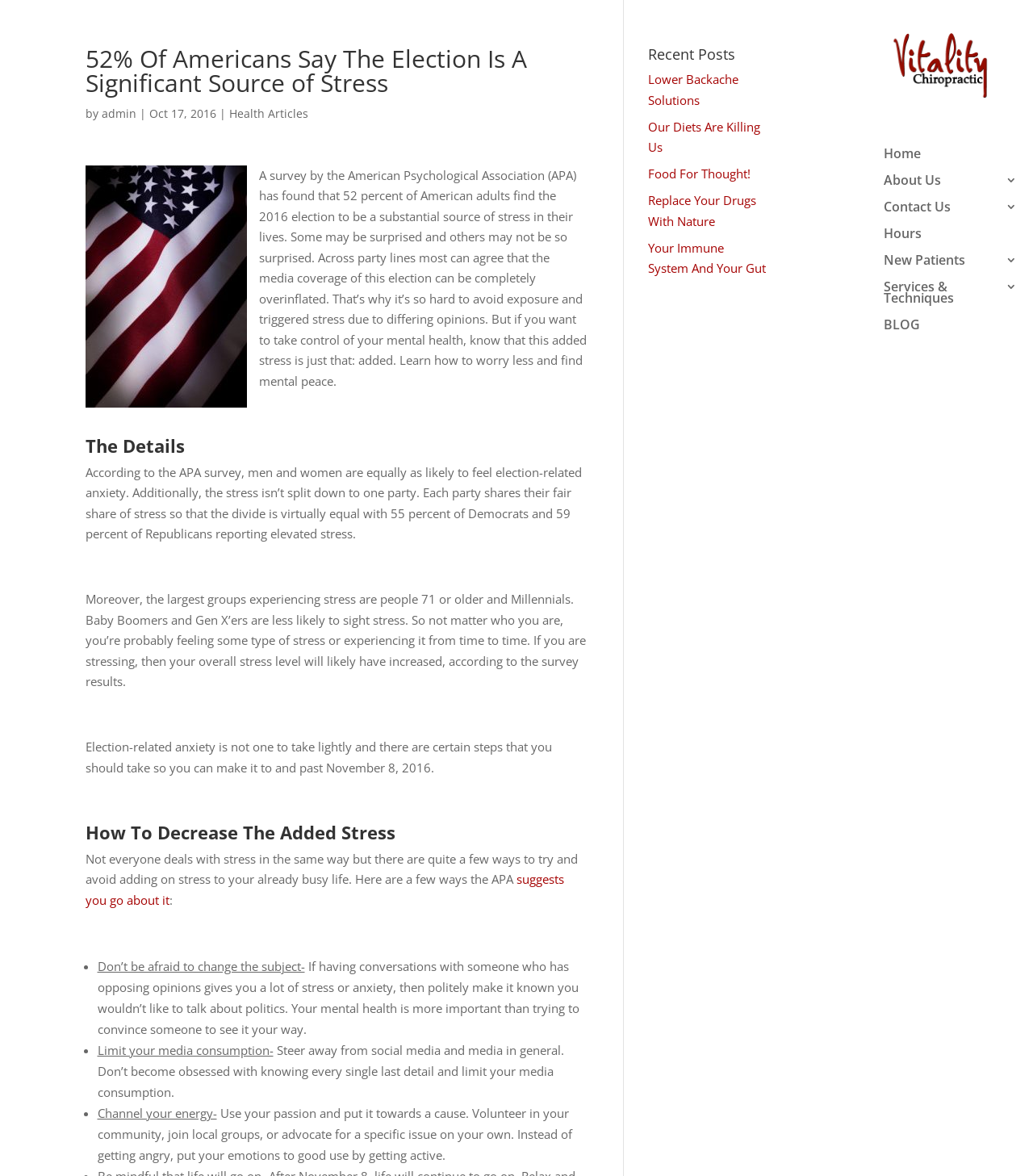Use one word or a short phrase to answer the question provided: 
What is suggested to avoid adding stress to one's life?

Limit media consumption